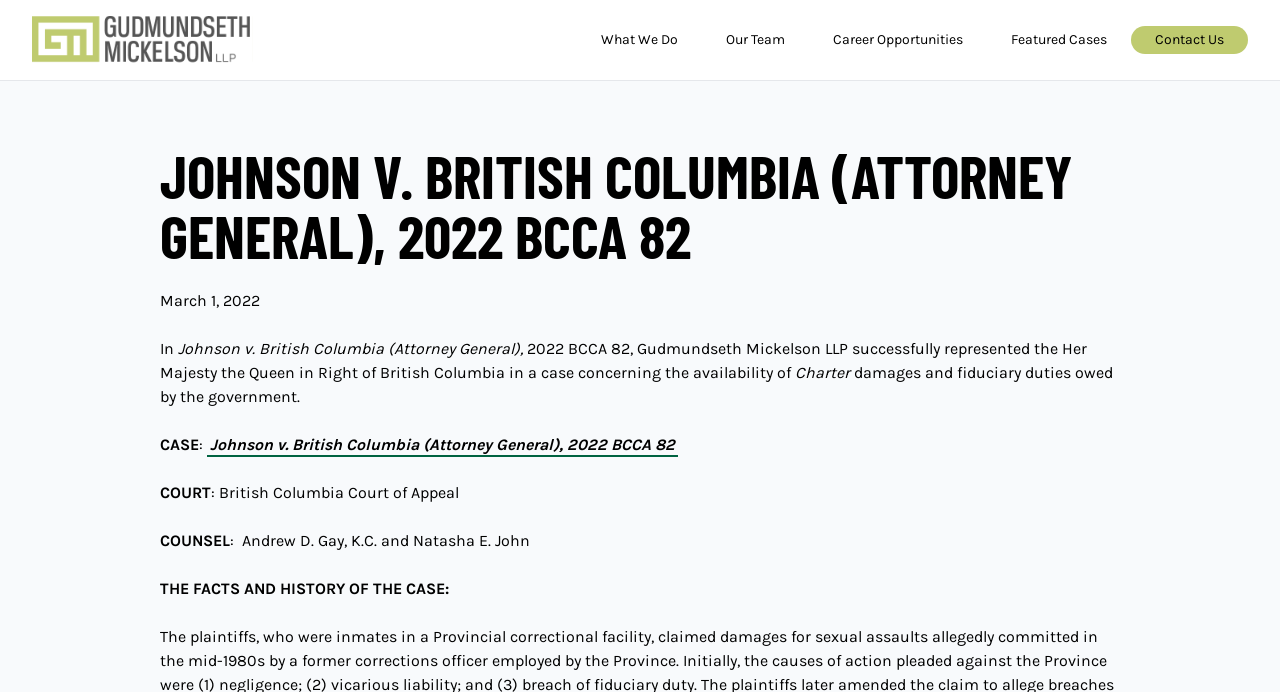What is the name of the court that heard the case?
Please provide a detailed and comprehensive answer to the question.

I found the answer by reading the text on the webpage, which states 'COURT: British Columbia Court of Appeal'.